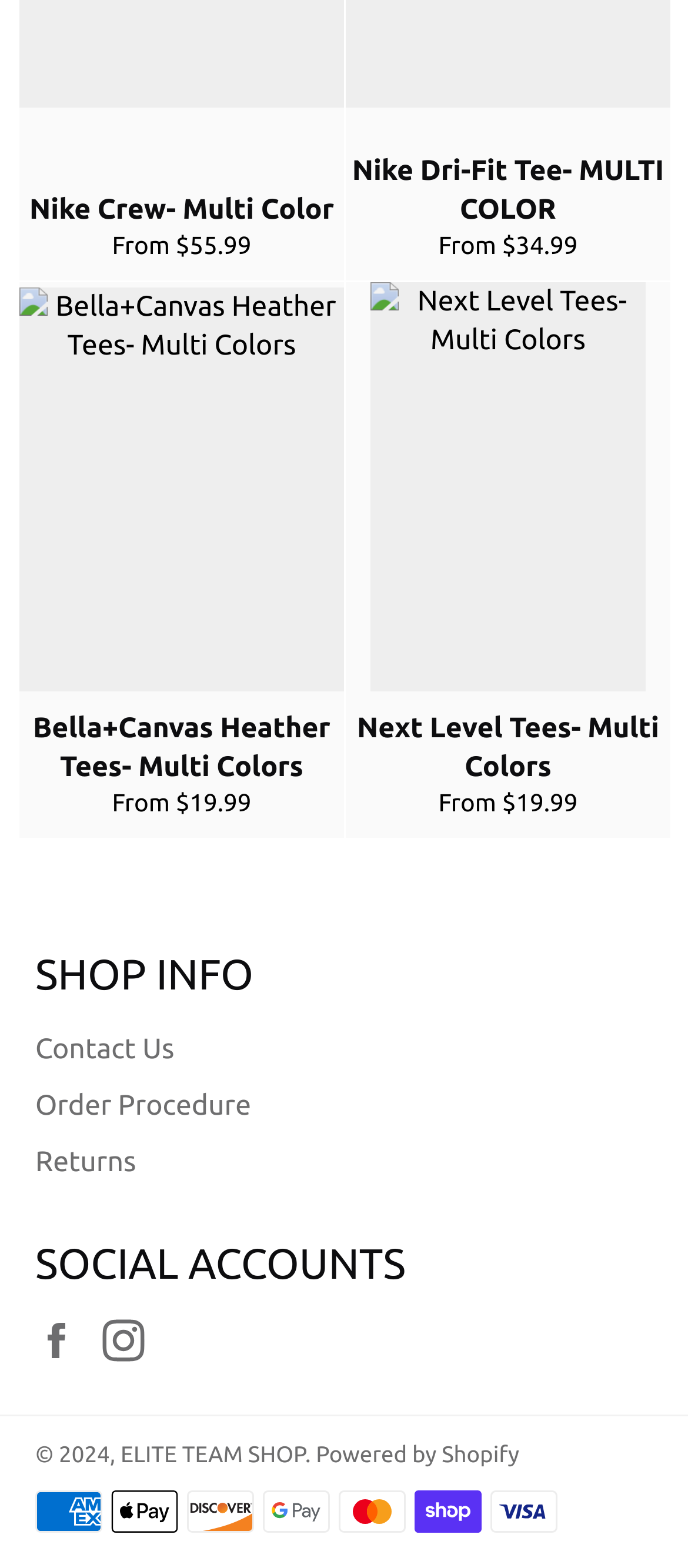What is the price range of Bella+Canvas Heather Tees?
Please provide a comprehensive and detailed answer to the question.

The price range of Bella+Canvas Heather Tees can be found in the link 'Bella+Canvas Heather Tees- Multi Colors From $19.99' which is located at the top left of the webpage, with a bounding box coordinate of [0.026, 0.18, 0.5, 0.536].